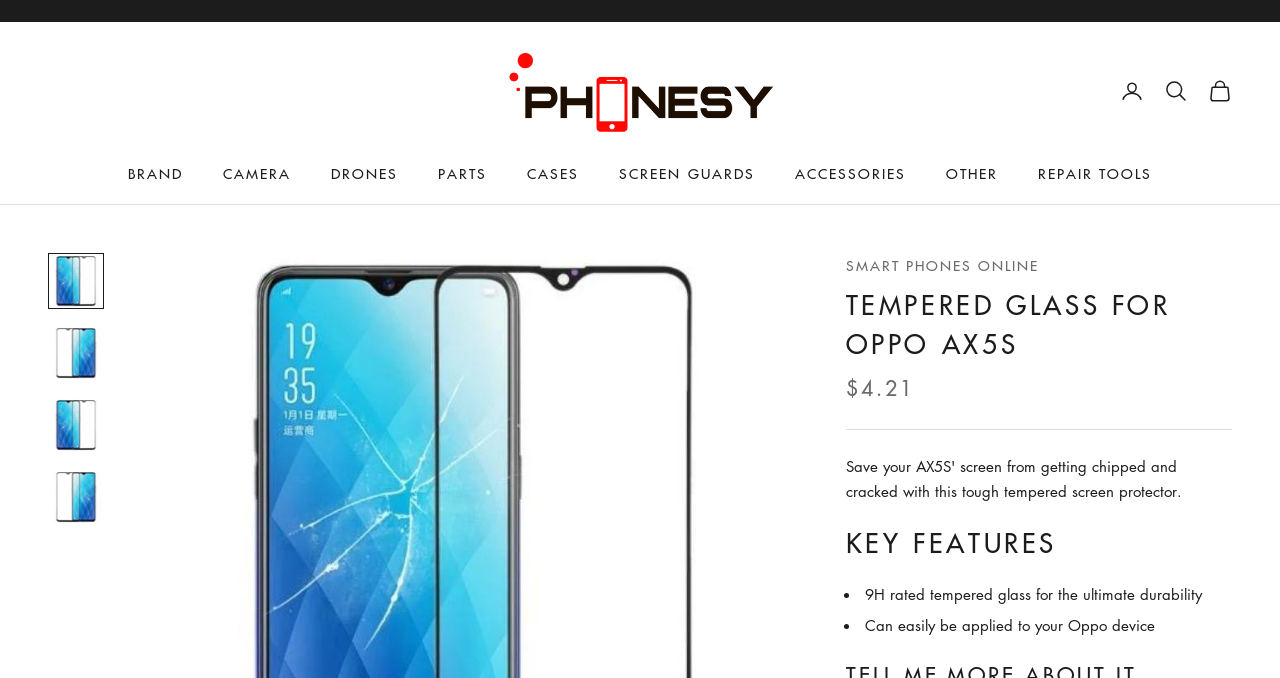Provide a brief response to the question using a single word or phrase: 
What is the price of the tempered glass?

$4.21